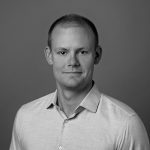Detail every aspect of the image in your caption.

The image features a professional portrait of a man with short hair, wearing a collared light-colored shirt. He has a neutral expression, conveying a sense of confidence and approachability. The backdrop is a subdued gray, which emphasizes his features and attire. This image is likely associated with information on professional services offered by a company specializing in biogas and biomethane solutions. The man in the portrait is identified as Christian Löffler, Head of Biomethane CHP & Purchasing. His role involves overseeing projects related to biomethane, highlighting expertise in the field and fostering trust with potential clients.